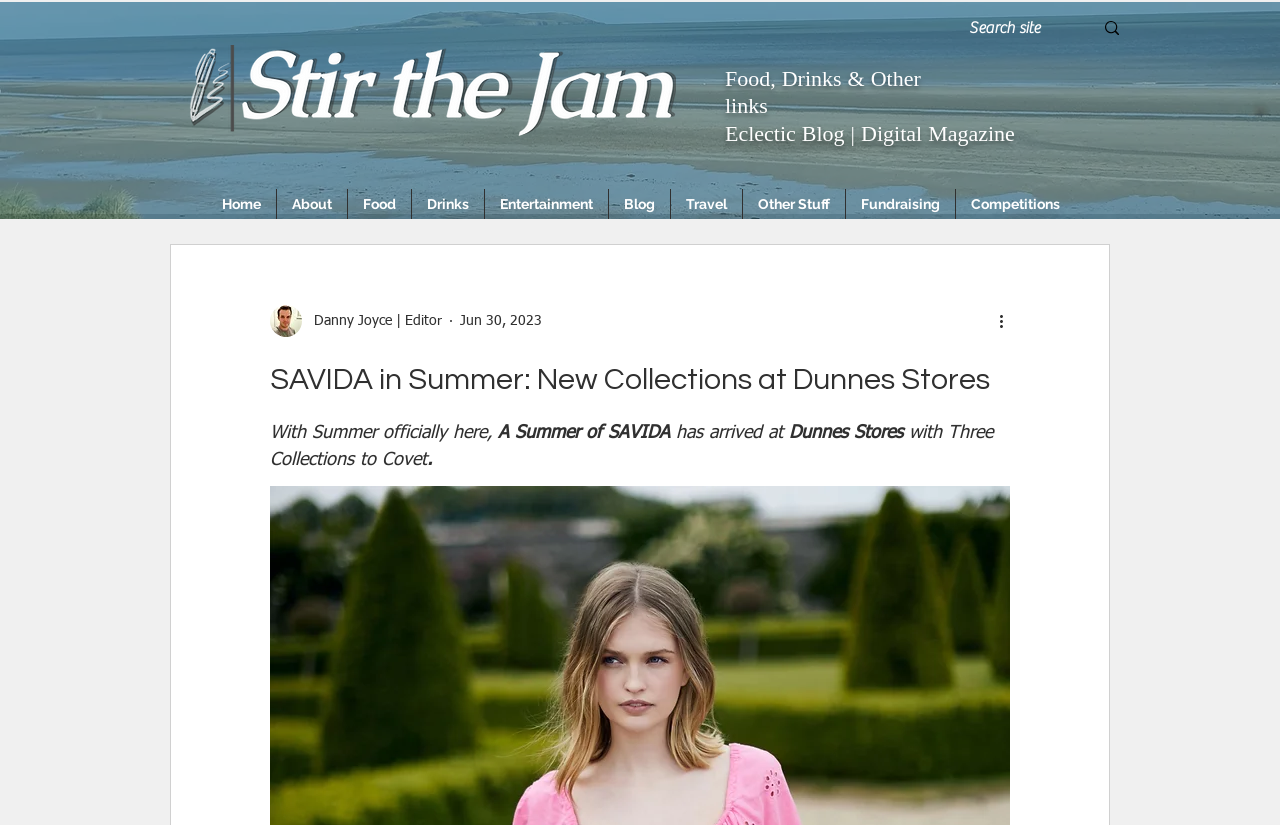What is the theme of the summer collection?
From the image, respond with a single word or phrase.

SAVIDA